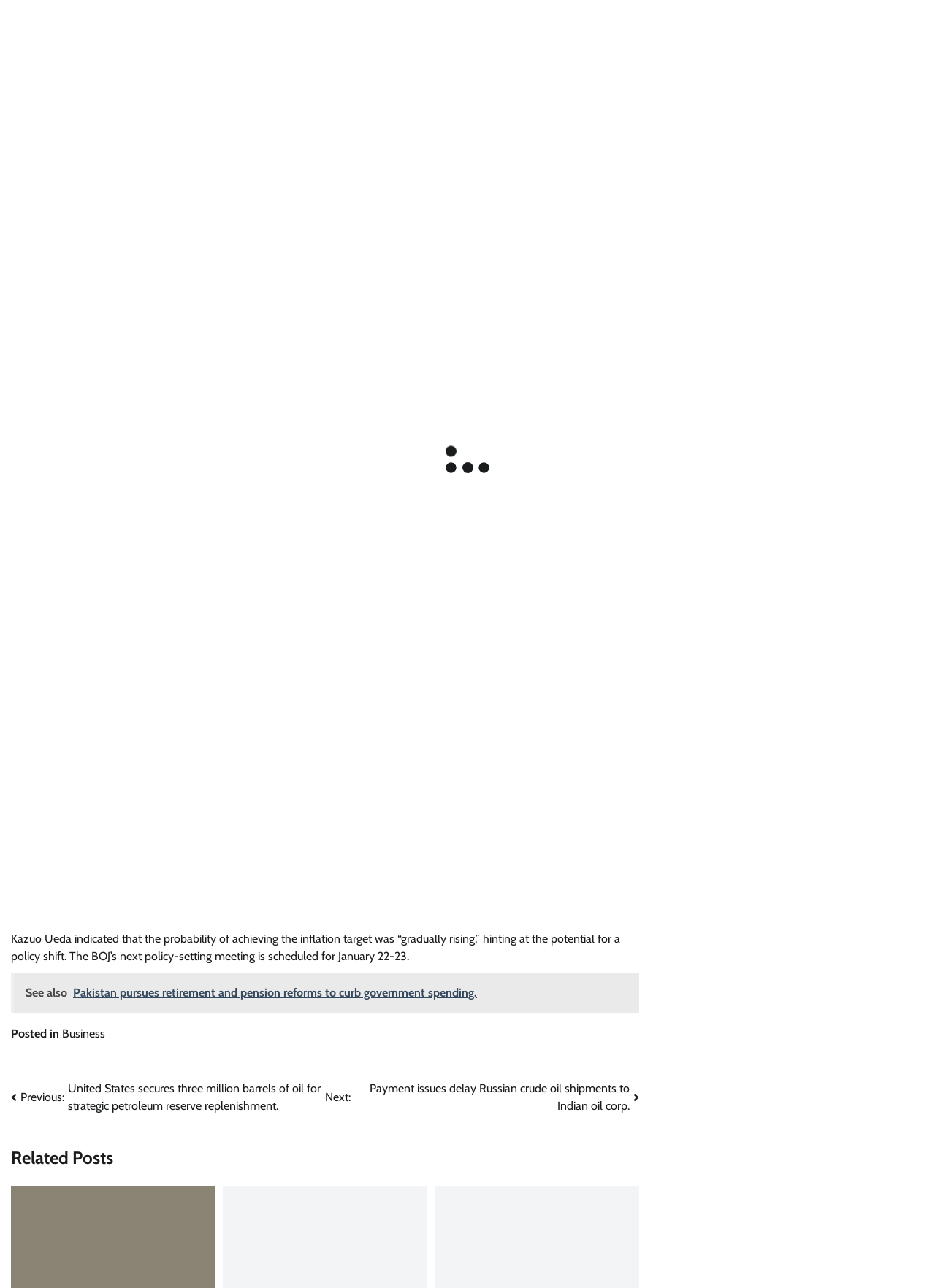What is the topic of the article?
Using the visual information, answer the question in a single word or phrase.

Bank of Japan policymakers